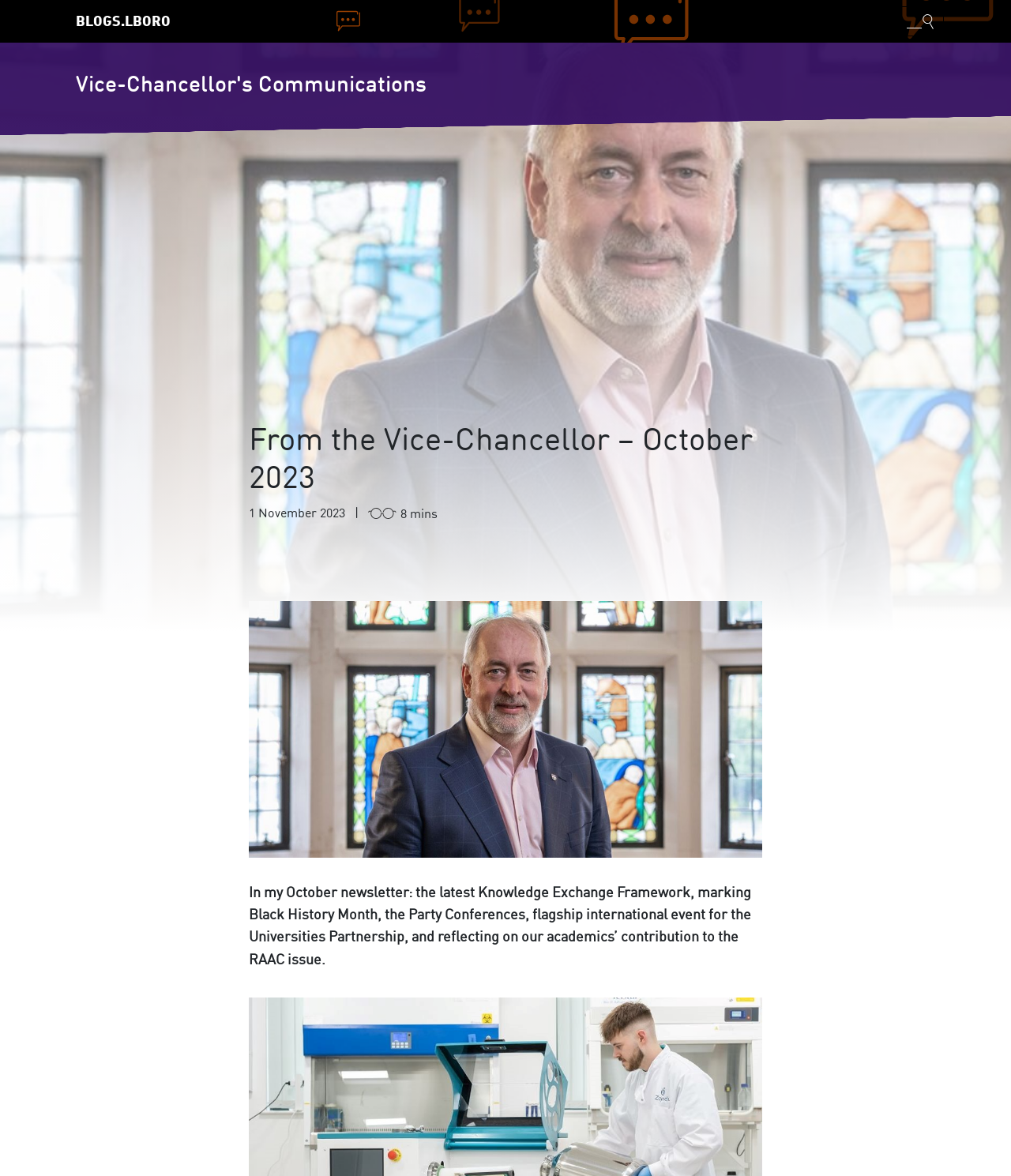Summarize the contents and layout of the webpage in detail.

The webpage is a blog post from the Vice-Chancellor of a university, dated November 1, 2023. At the top left, there is a link to "BLOGS.LBORO" and a button to toggle blog search at the top right. Below the button, there is a link to "Vice-Chancellor's Communications" which serves as a heading.

The main content of the blog post is divided into two sections. The first section has a heading "From the Vice-Chancellor – October 2023" and is accompanied by a static text "1 November 2023" and "8 mins" indicating the date and reading time of the post. Below this, there is a figure containing an image of the Vice-Chancellor, Professor Nick Jennings, in front of the stained glass windows in Hazlerigg Building.

The second section of the main content is a paragraph of text summarizing the topics covered in the October newsletter, including the Knowledge Exchange Framework, Black History Month, the Party Conferences, a flagship international event, and the academics' contribution to the RAAC issue.

To the left of the main content, there is a sidebar with a heading "Vice-Chancellor's Communications" and a static text describing the section as opinions and comment from the Vice-Chancellor. Below this, there are links to share the post on Twitter, Facebook, and LinkedIn.

At the bottom right of the page, there is a link to "Scroll to Top".